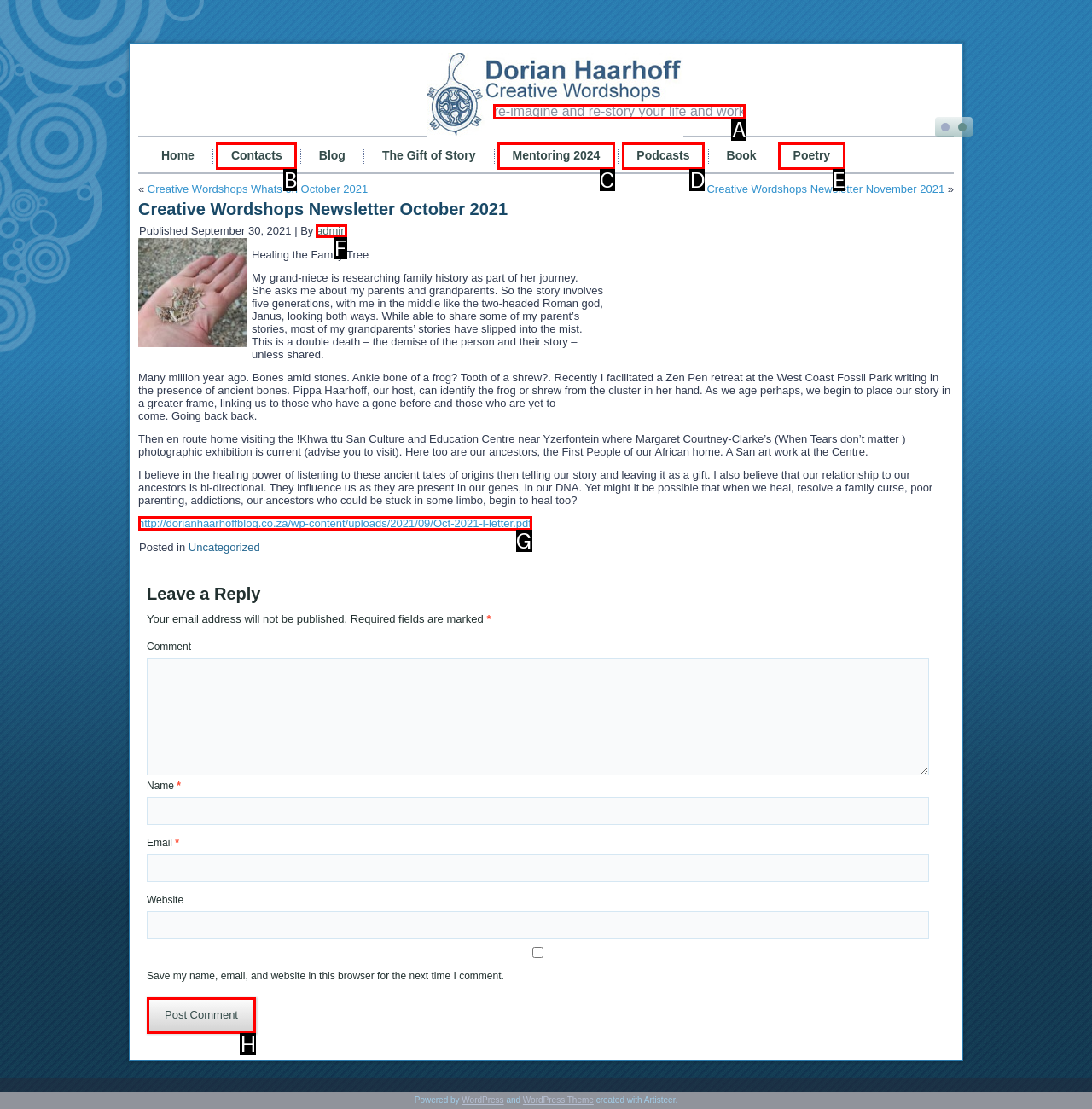Given the instruction: Download the newsletter in PDF format, which HTML element should you click on?
Answer with the letter that corresponds to the correct option from the choices available.

G